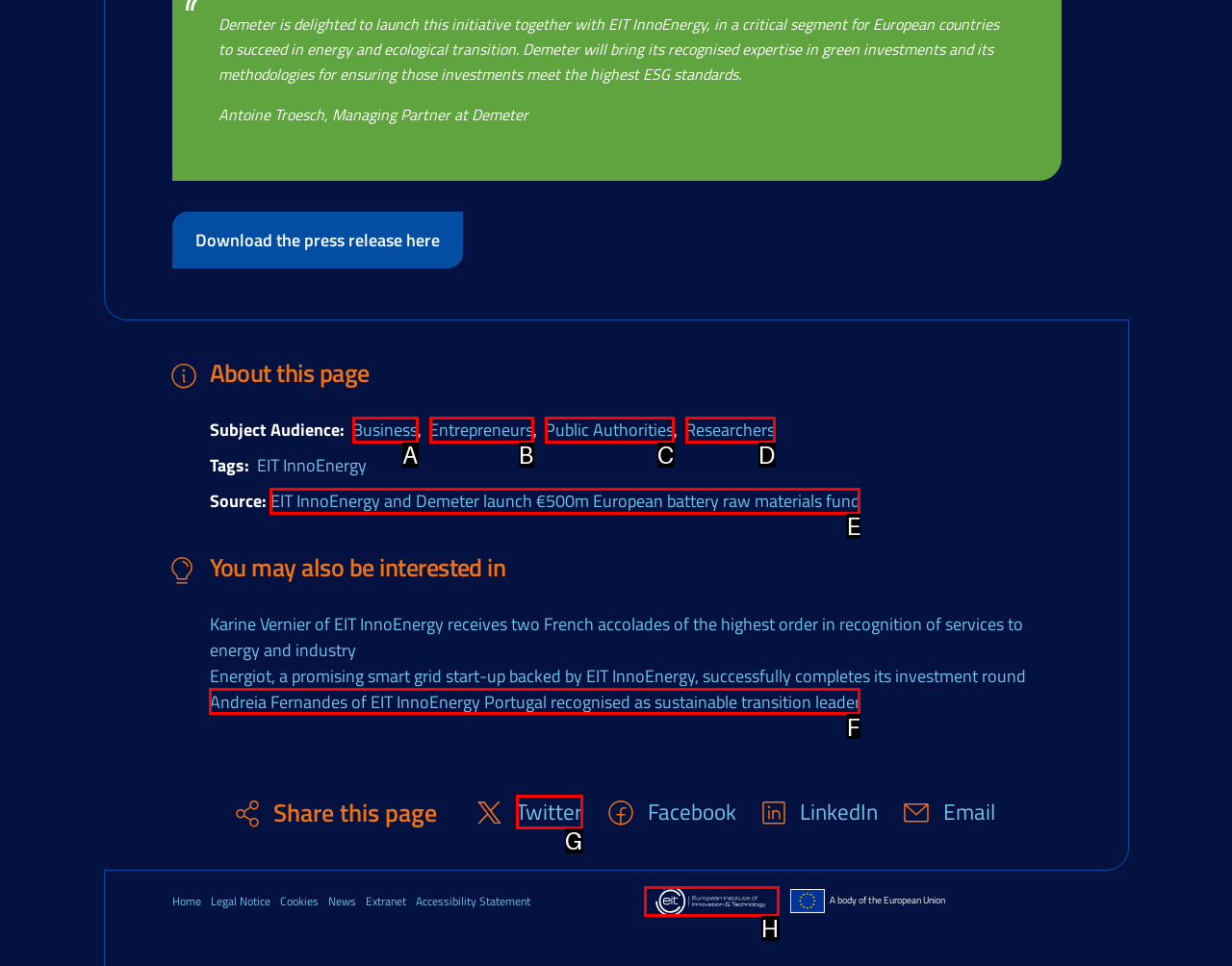Identify the appropriate choice to fulfill this task: Share this page on Twitter
Respond with the letter corresponding to the correct option.

G